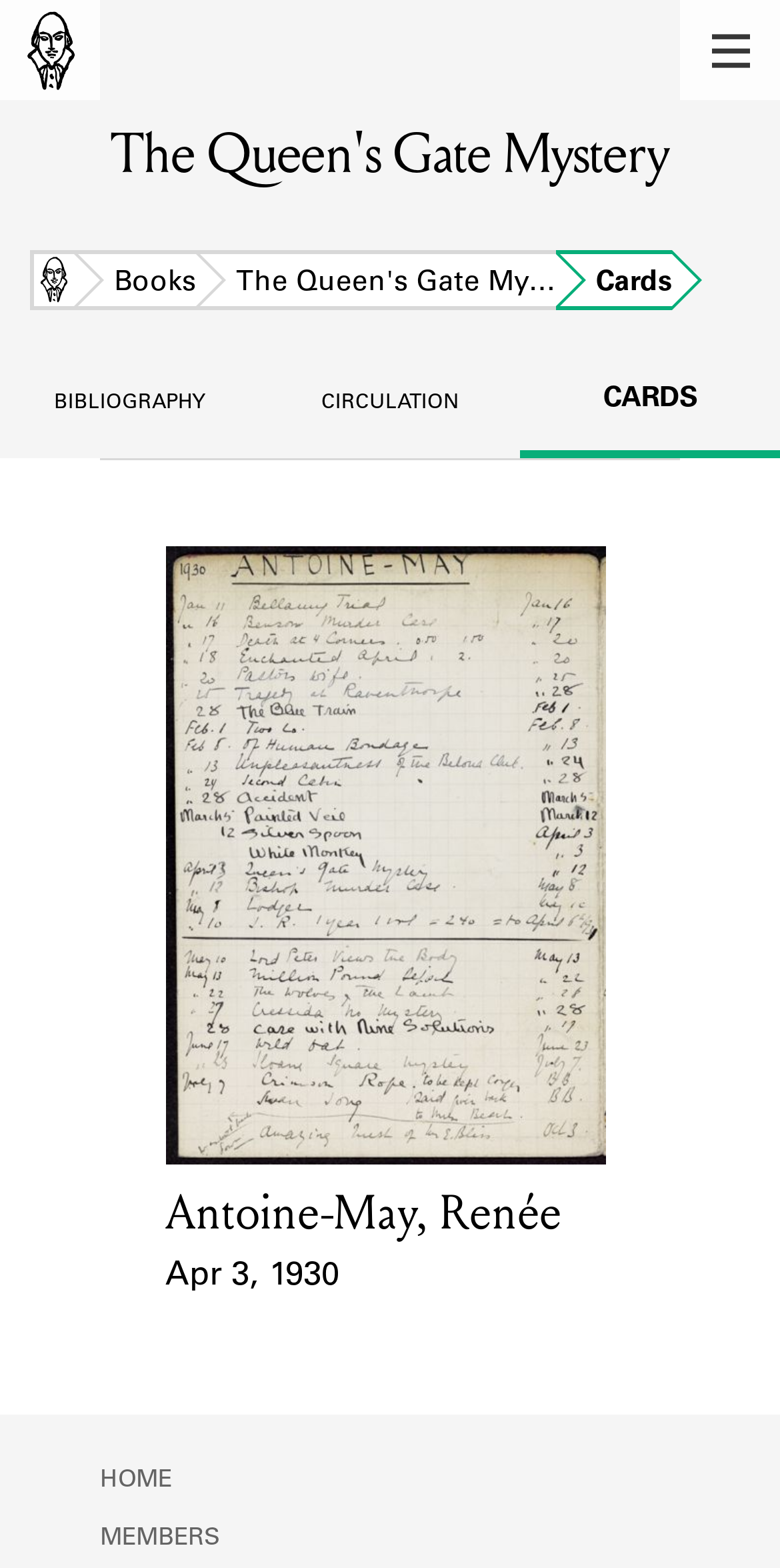Show the bounding box coordinates for the HTML element described as: "The Queen's Gate My…".

[0.251, 0.16, 0.713, 0.198]